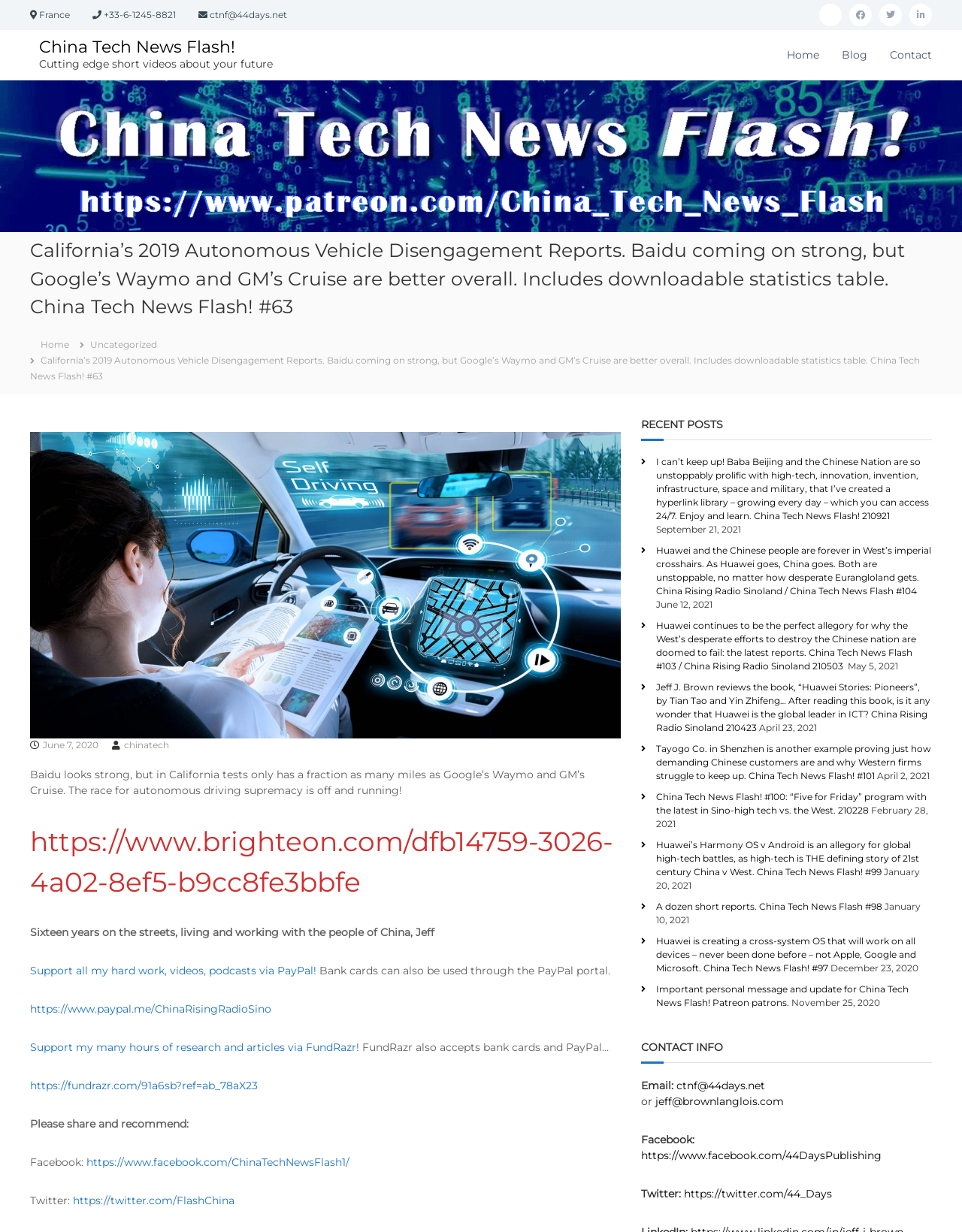Determine the bounding box coordinates of the clickable region to carry out the instruction: "Visit Home page".

[0.818, 0.039, 0.852, 0.05]